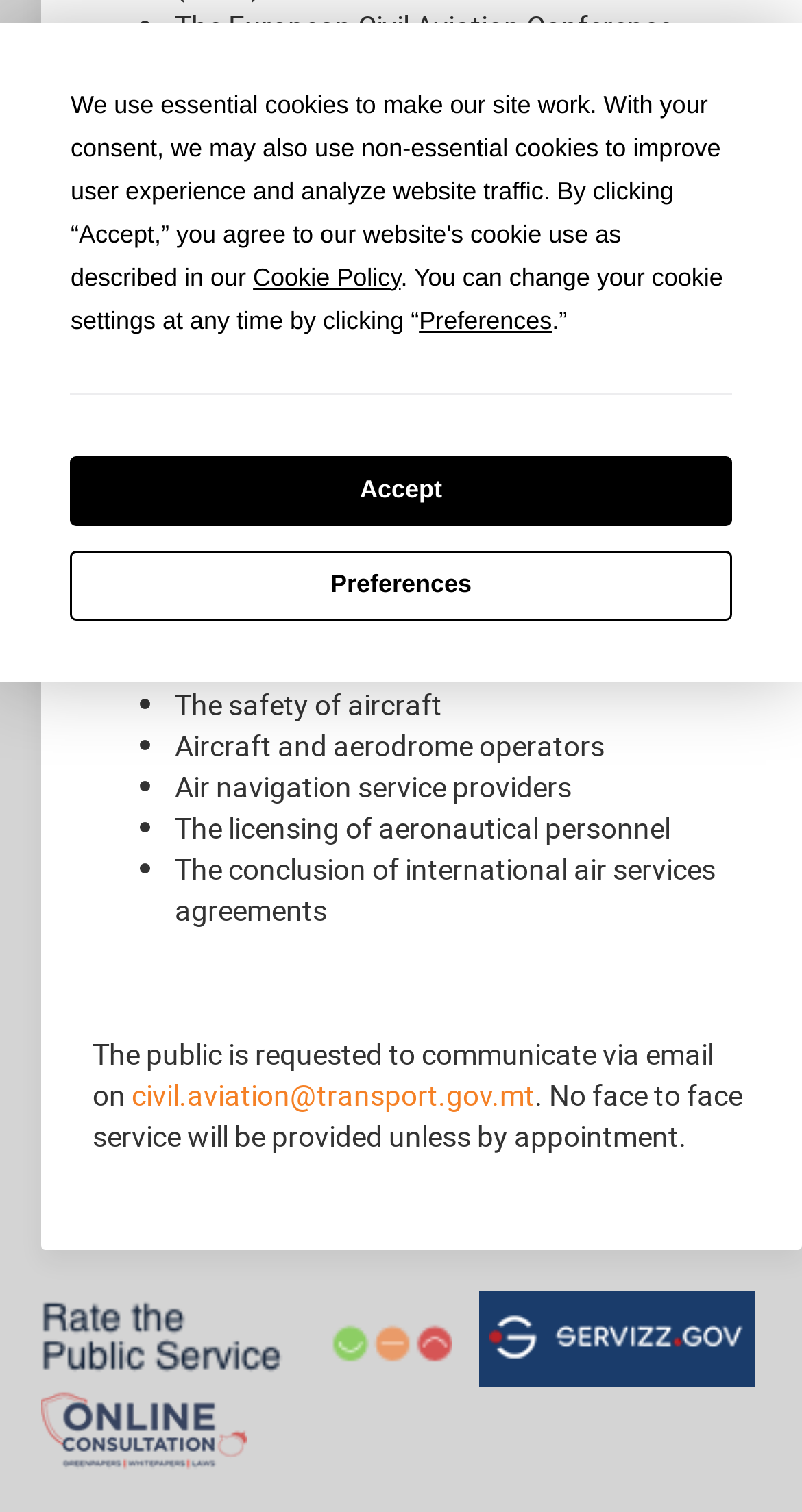Using the element description: "Part-66 Aircraft Maintenance Licence", determine the bounding box coordinates for the specified UI element. The coordinates should be four float numbers between 0 and 1, [left, top, right, bottom].

[0.051, 0.445, 0.949, 0.493]